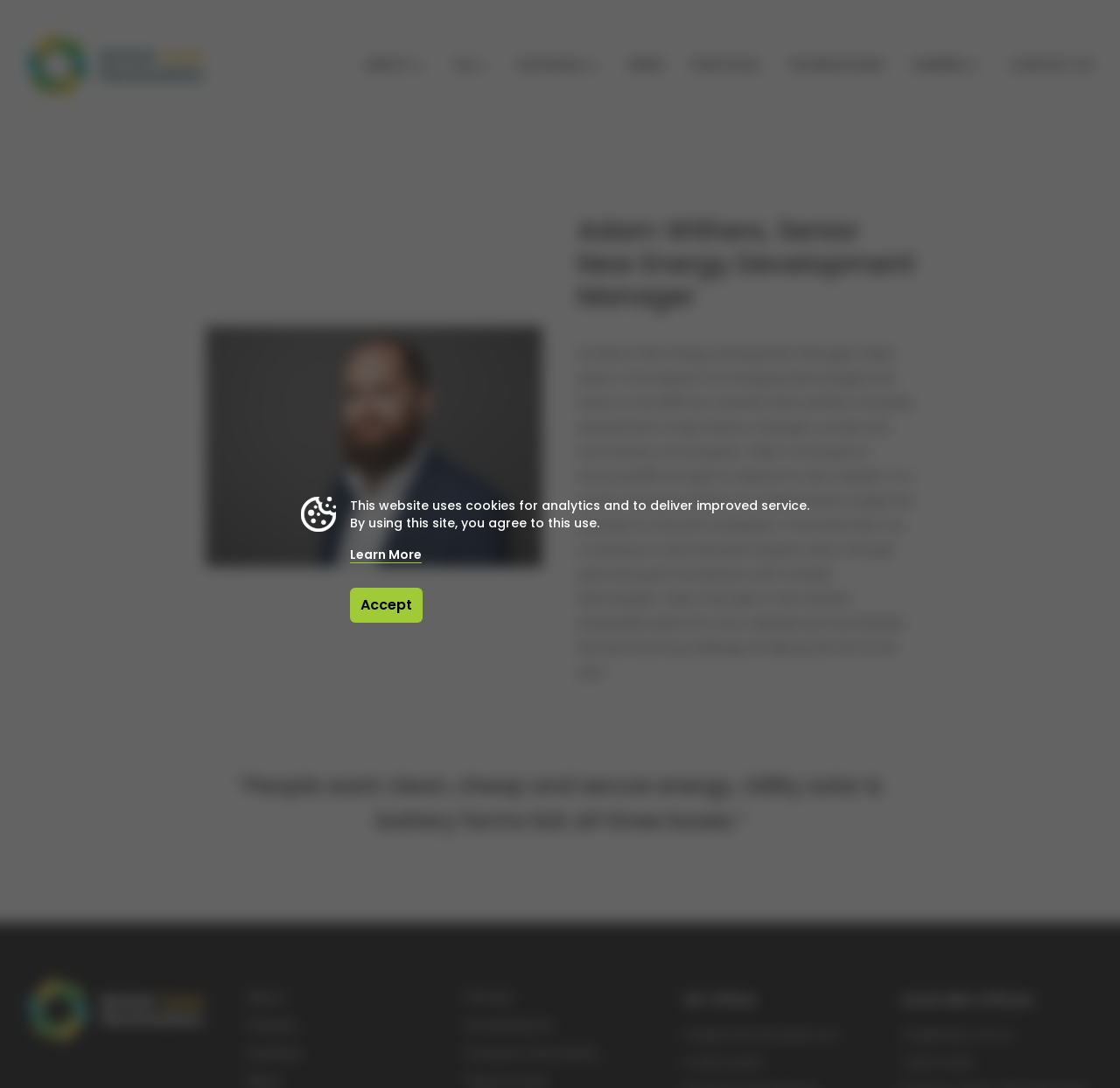Answer the following inquiry with a single word or phrase:
What is the purpose of the button at the bottom of the webpage?

Dismiss